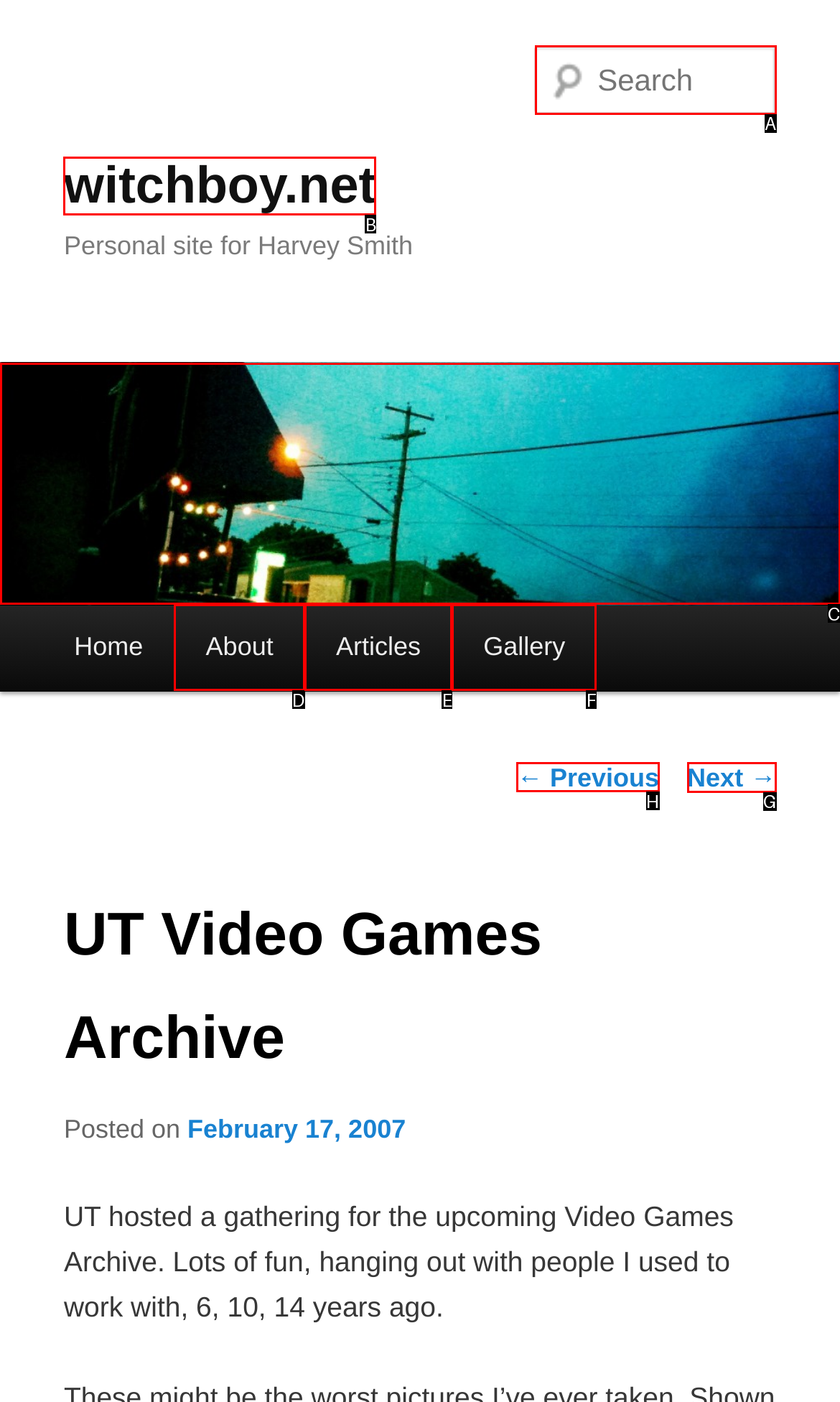Based on the task: go to previous post, which UI element should be clicked? Answer with the letter that corresponds to the correct option from the choices given.

H